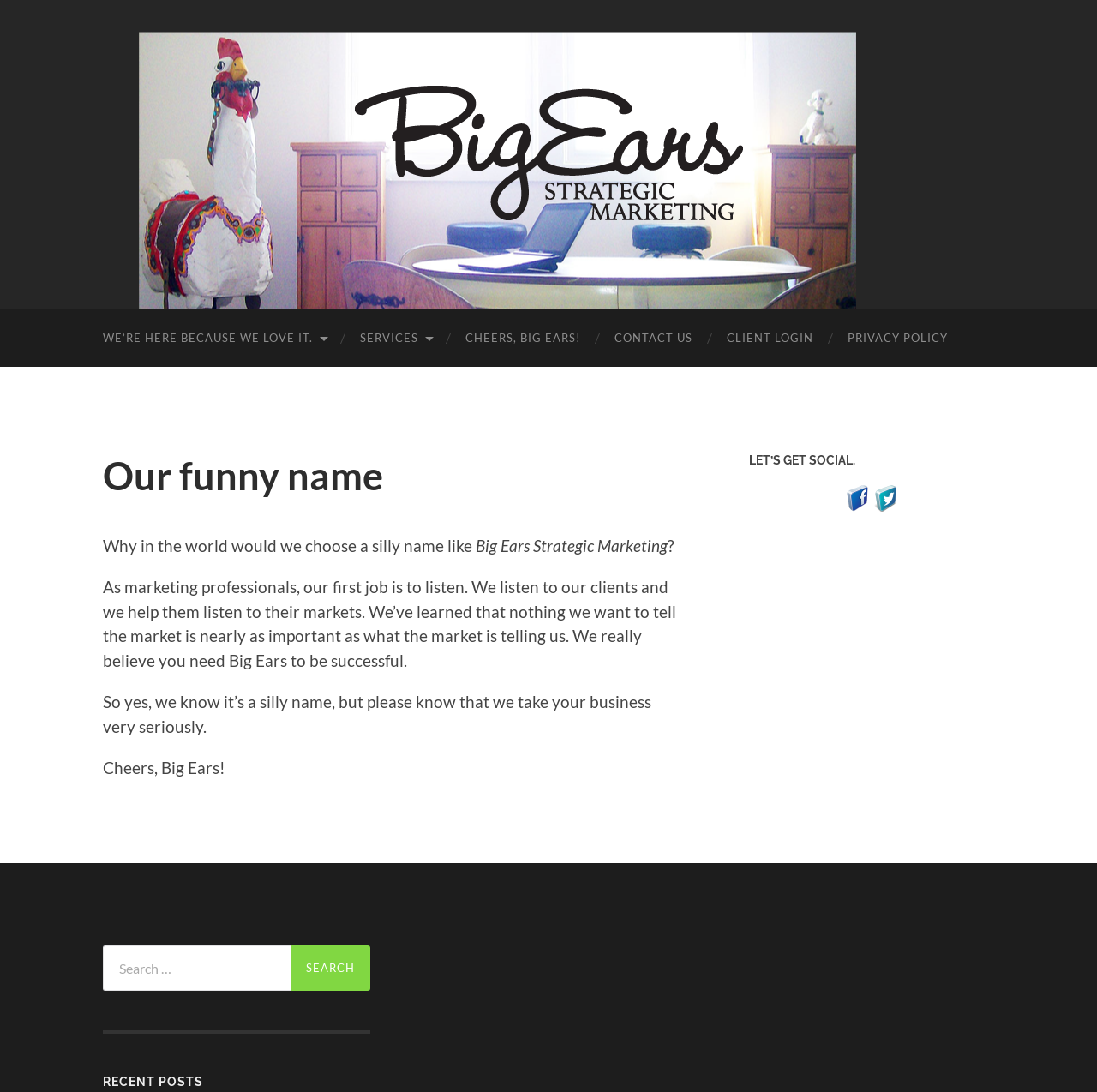What is the purpose of the company?
Using the image as a reference, give a one-word or short phrase answer.

Marketing